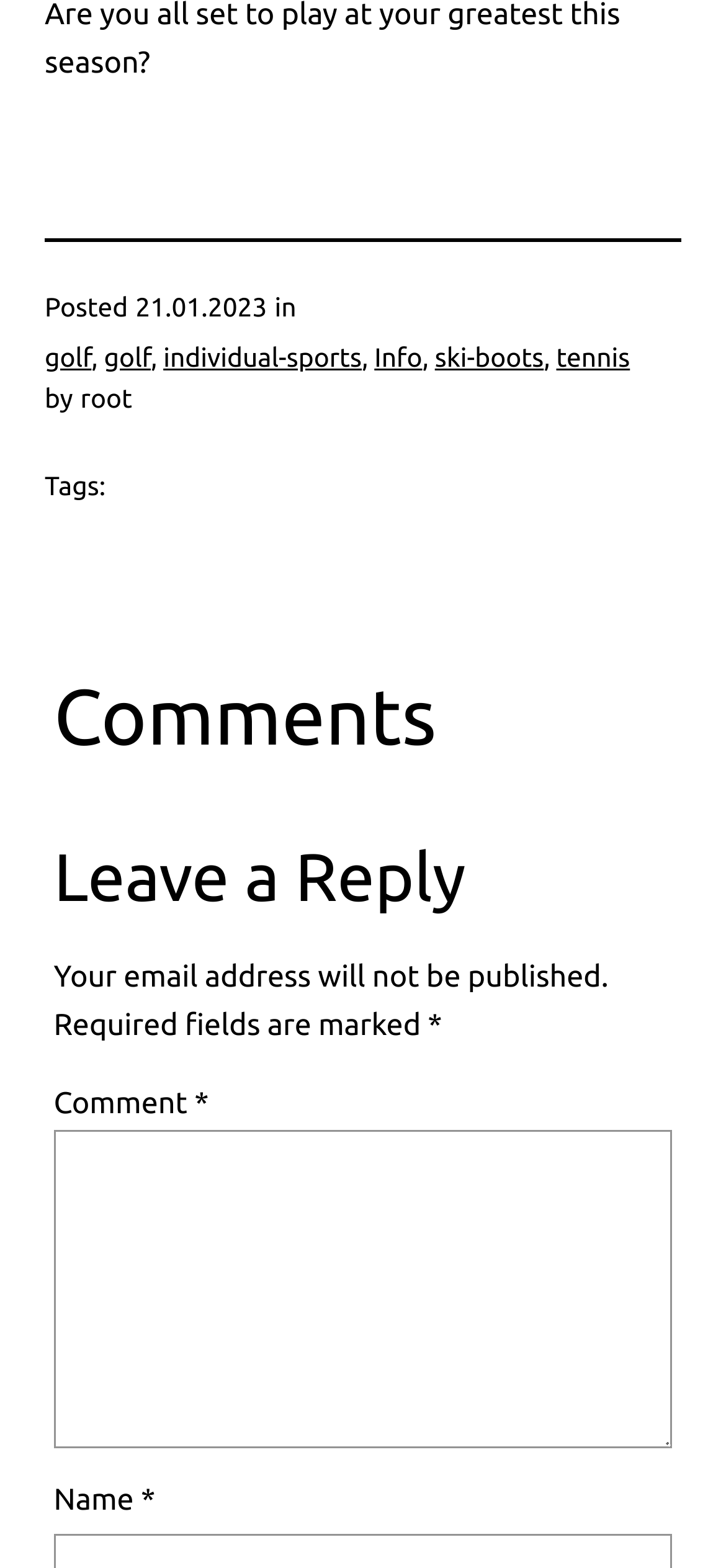What is the email policy of the website?
Respond to the question with a single word or phrase according to the image.

Email address will not be published